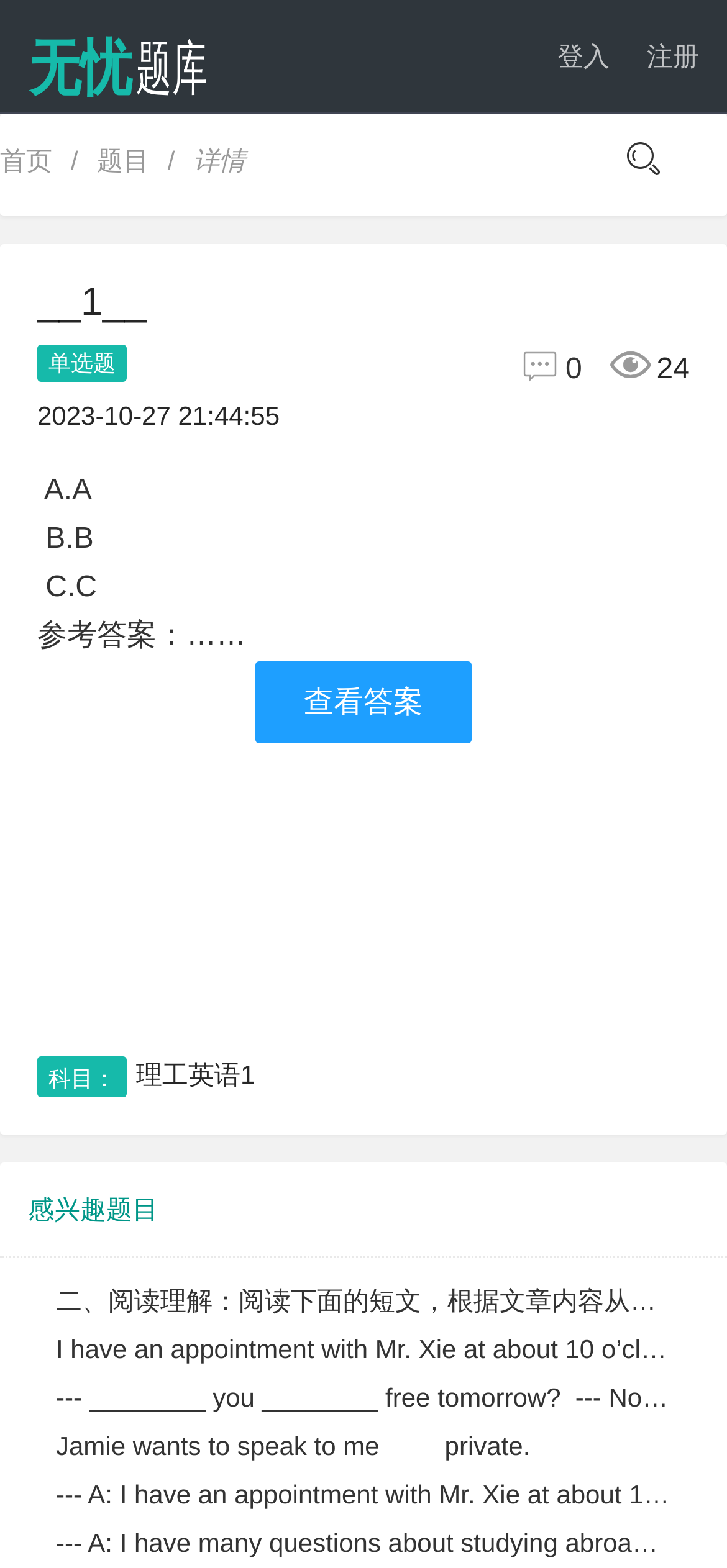How many description list details are available on the webpage?
Please respond to the question with a detailed and informative answer.

There are five description list details available on the webpage, which can be found below the question '二、阅读理解：阅读下面的短文，根据文章内容从A、B、C三个选项中选出一个最佳选项。'.